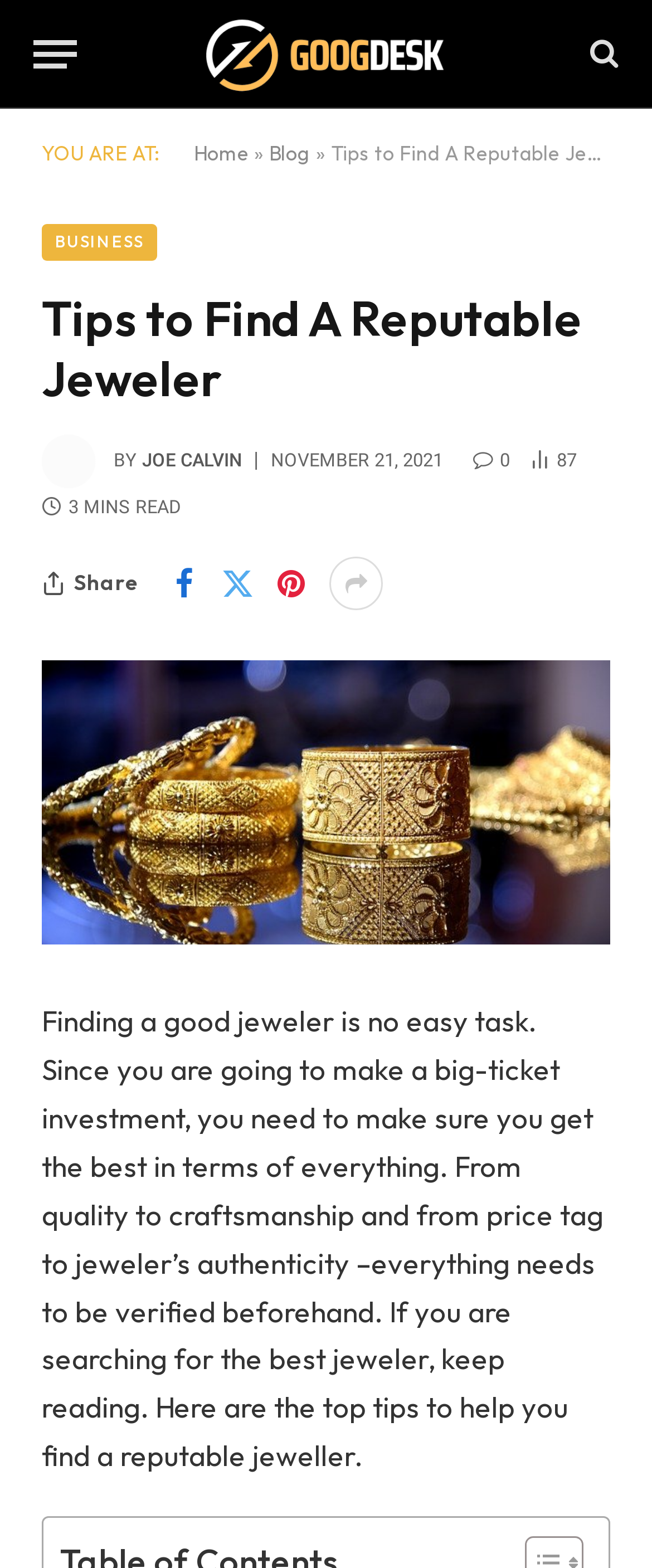Find the bounding box coordinates of the element to click in order to complete the given instruction: "Share the article."

[0.113, 0.363, 0.213, 0.38]